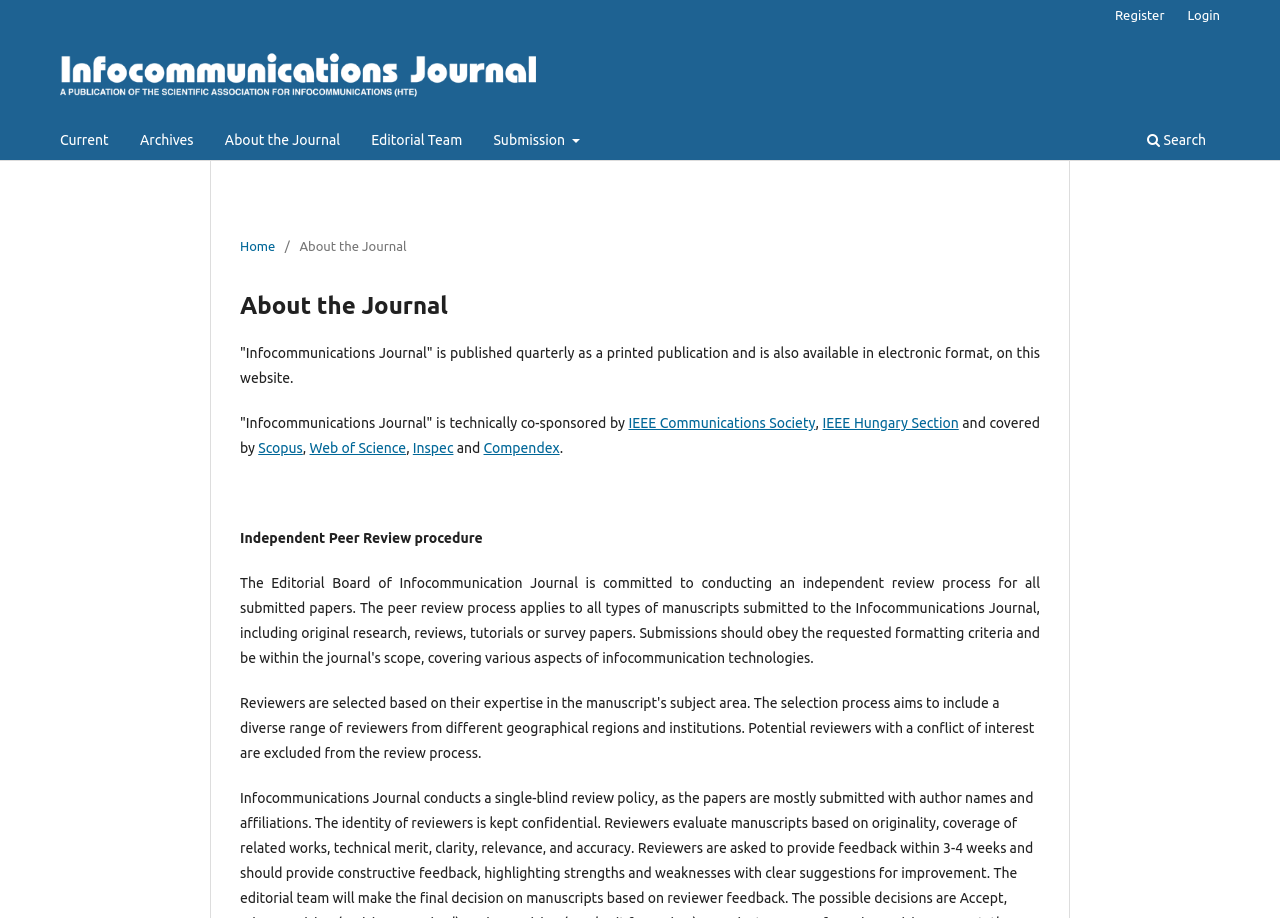Pinpoint the bounding box coordinates of the clickable area necessary to execute the following instruction: "Login to the website". The coordinates should be given as four float numbers between 0 and 1, namely [left, top, right, bottom].

[0.92, 0.0, 0.961, 0.033]